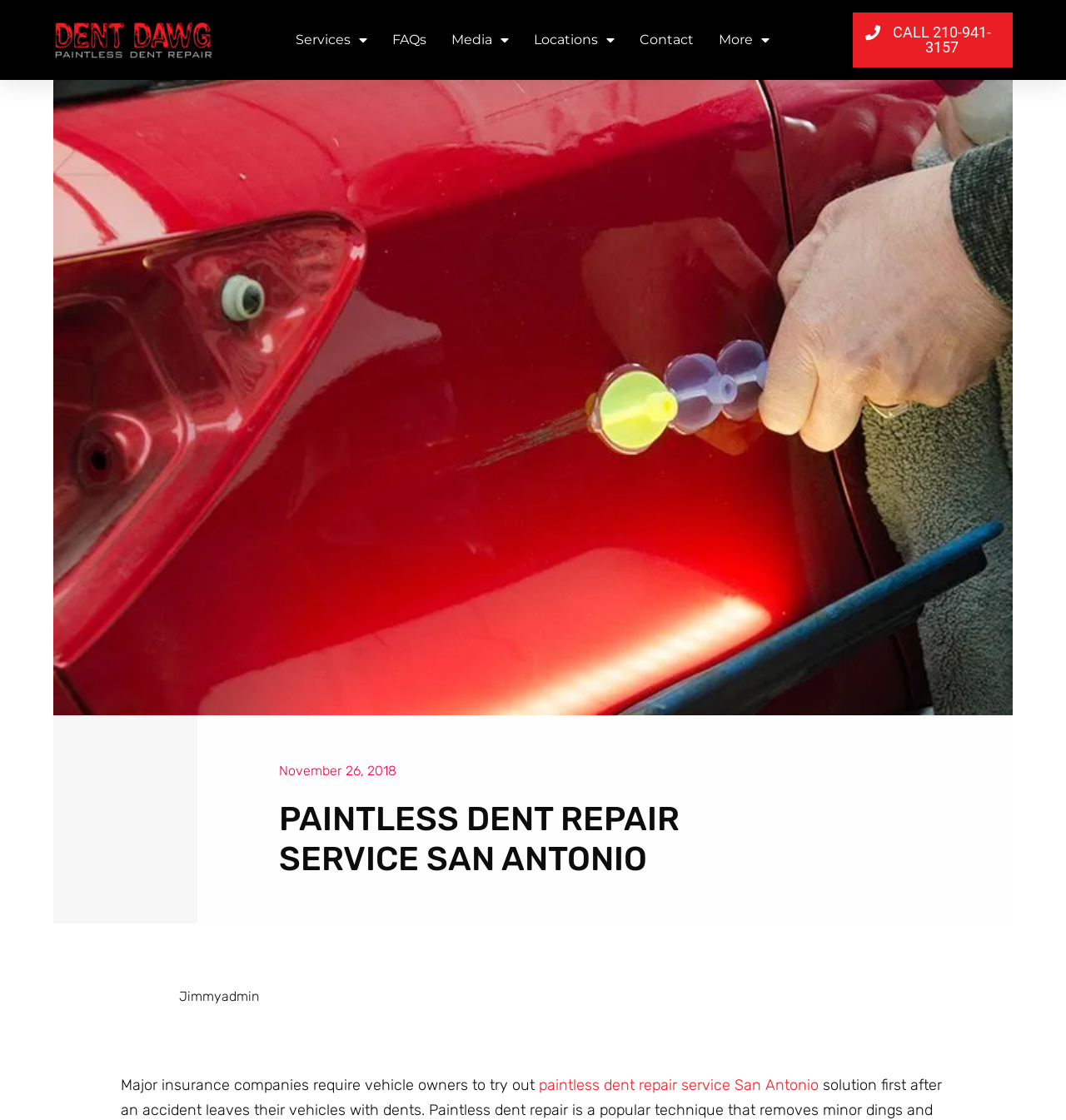What is the phone number to call?
Please answer the question as detailed as possible based on the image.

The phone number is located at the top right of the webpage, and it is written in a link format with the text 'CALL 210-941-3157'.